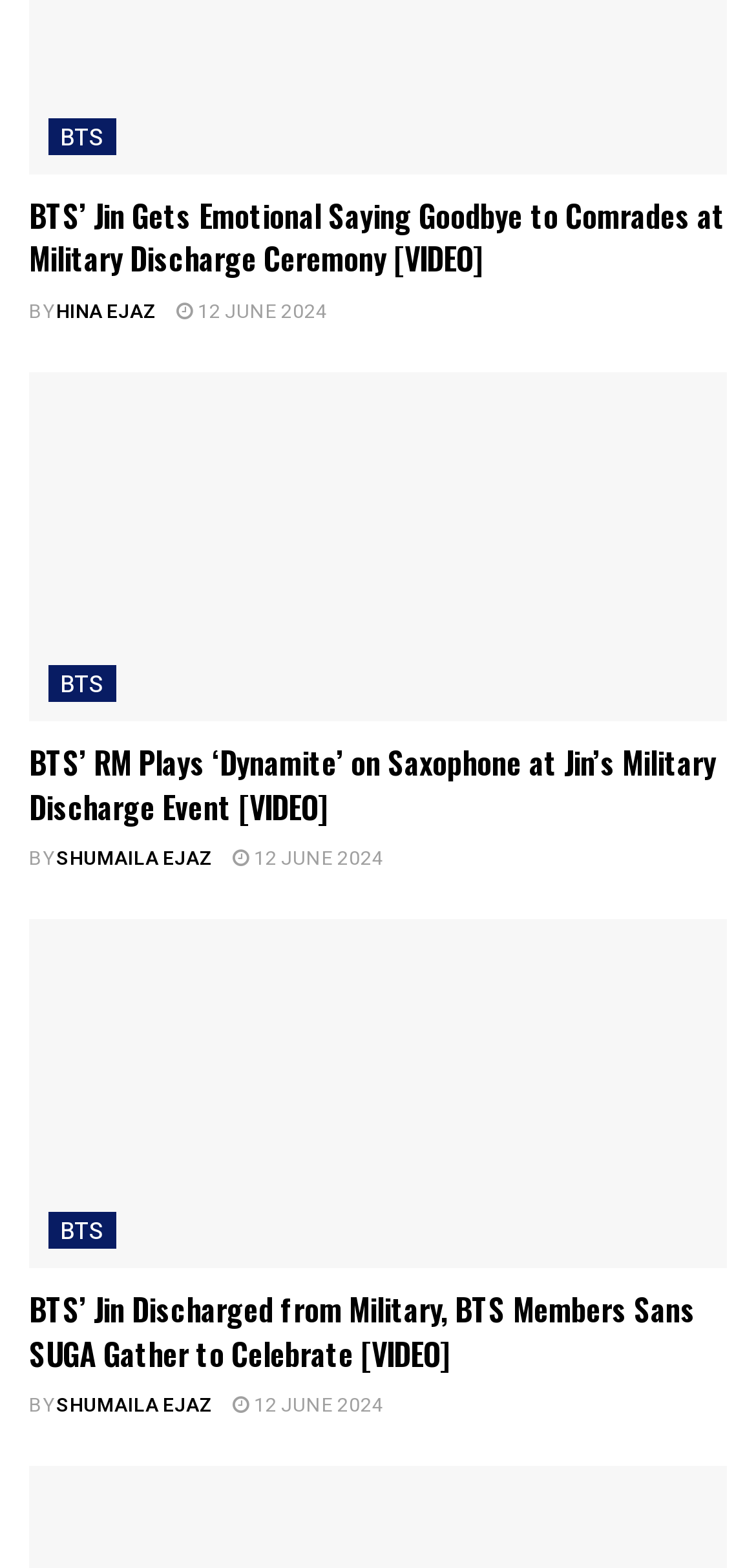Please locate the bounding box coordinates of the region I need to click to follow this instruction: "Toggle dropdown menu for keyword Analgesia".

None